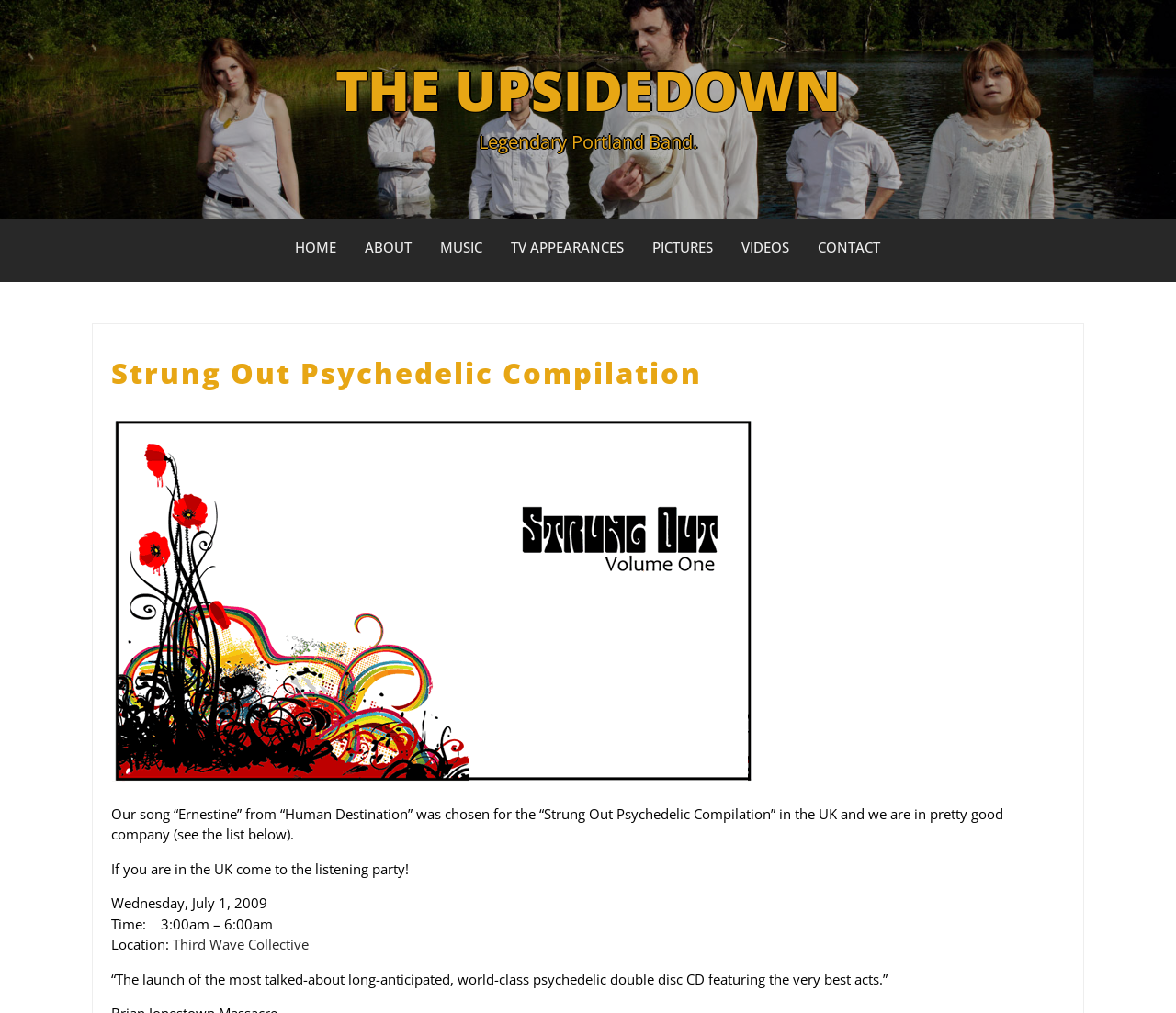For the given element description Chicas guapas y desnudas, determine the bounding box coordinates of the UI element. The coordinates should follow the format (top-left x, top-left y, bottom-right x, bottom-right y) and be within the range of 0 to 1.

None